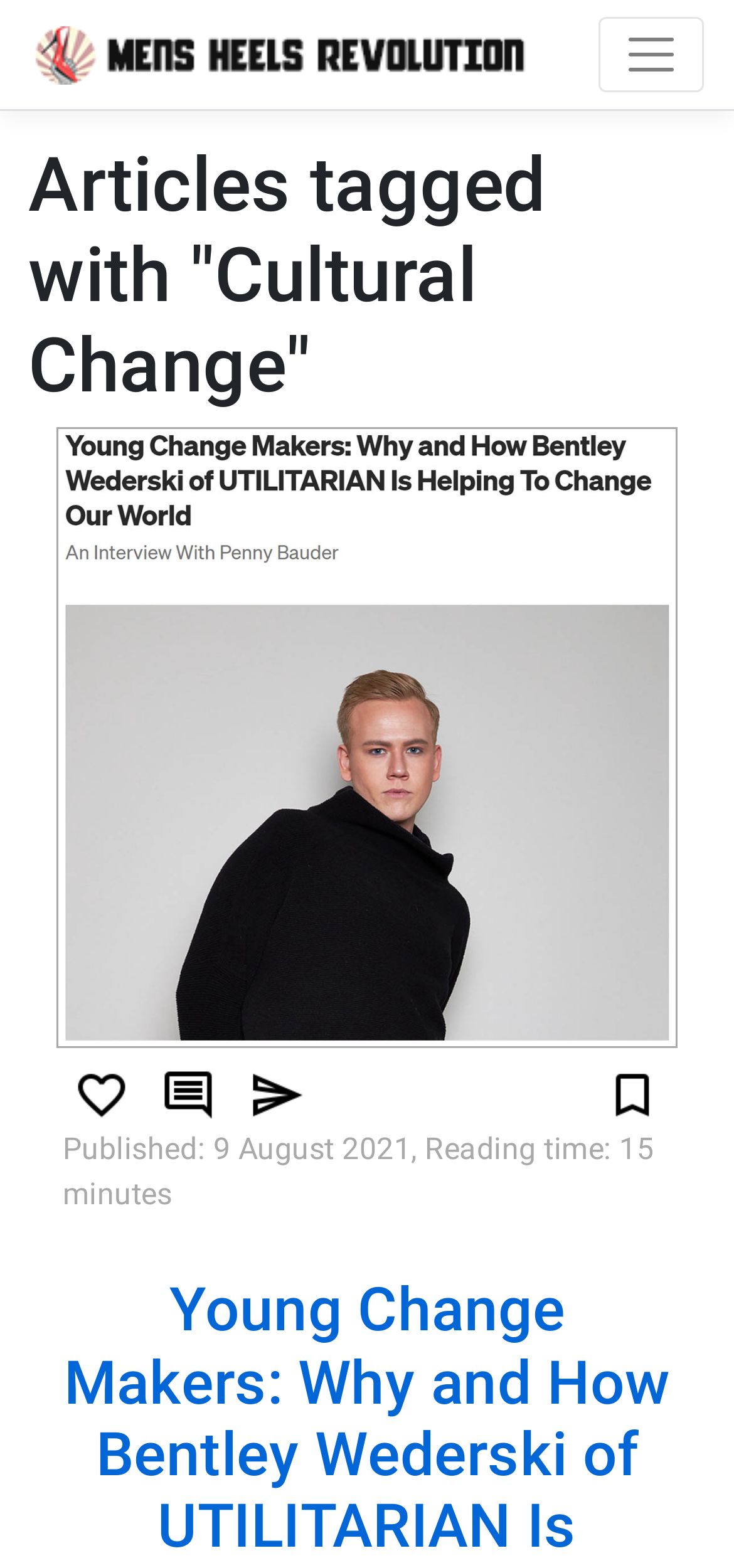Reply to the question below using a single word or brief phrase:
What is the date of publication of the article?

9 August 2021